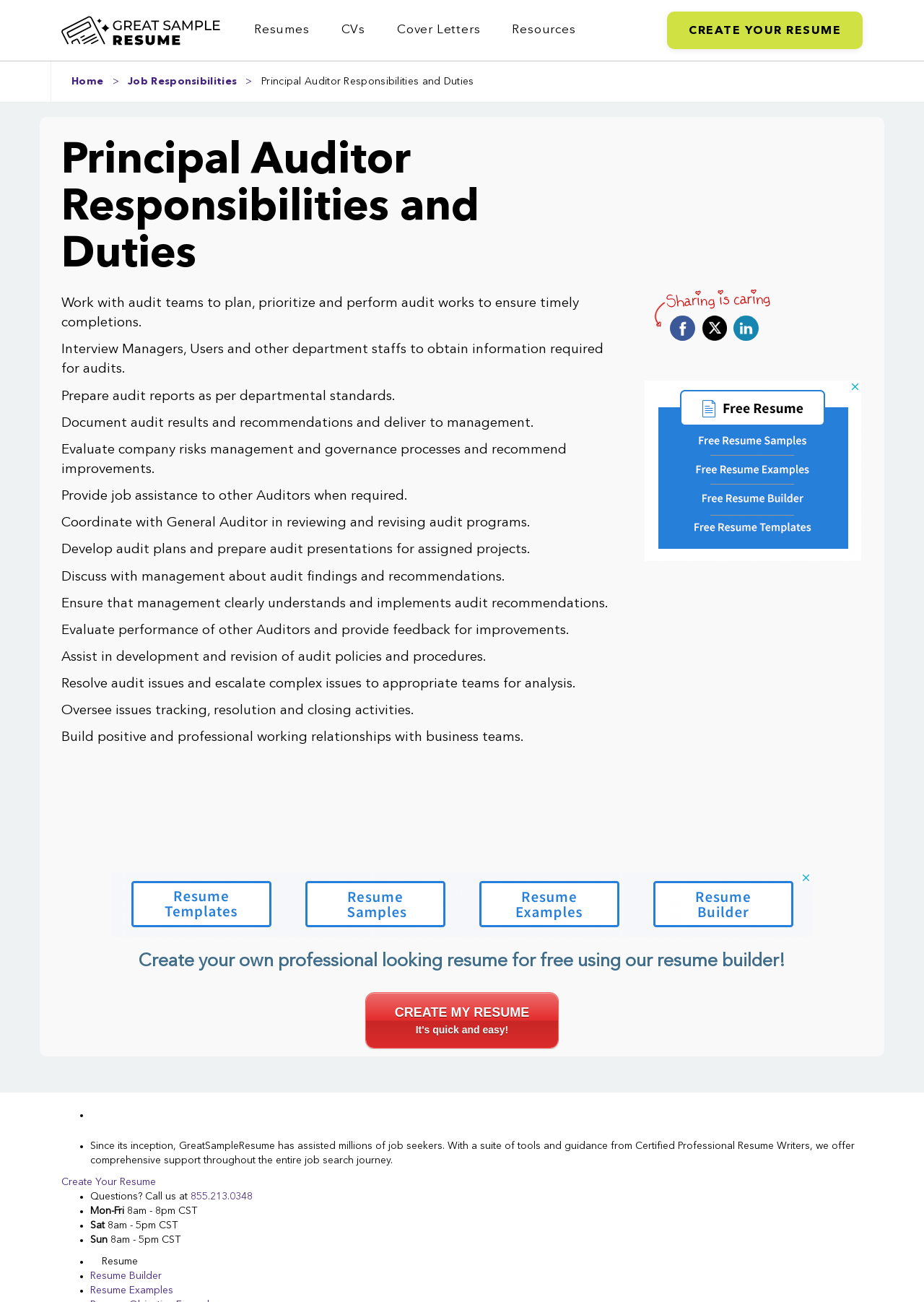Based on the provided description, "Resources", find the bounding box of the corresponding UI element in the screenshot.

[0.537, 0.001, 0.64, 0.046]